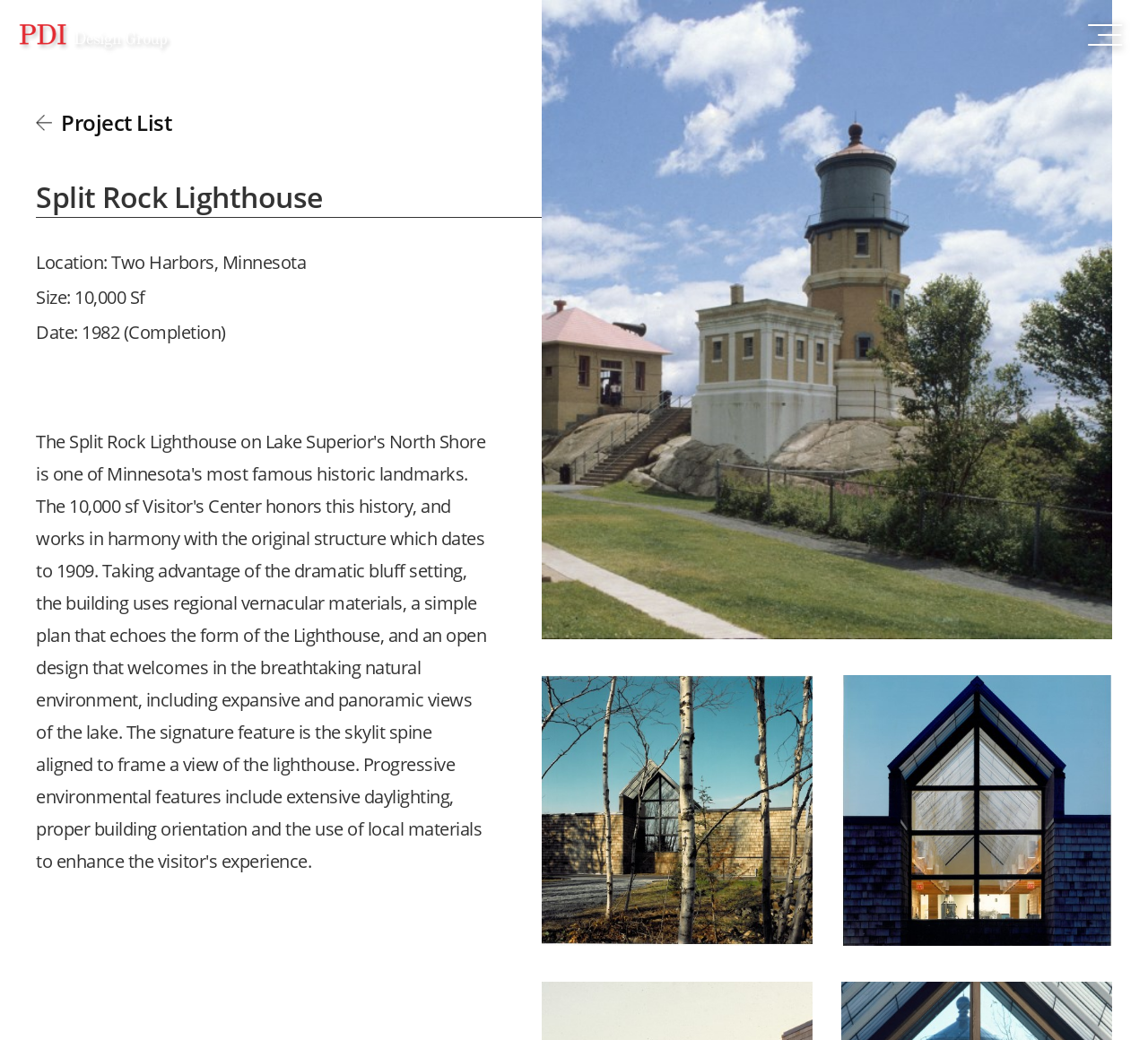How many images of Split Rock Lighthouse are there?
Please answer the question with a single word or phrase, referencing the image.

3